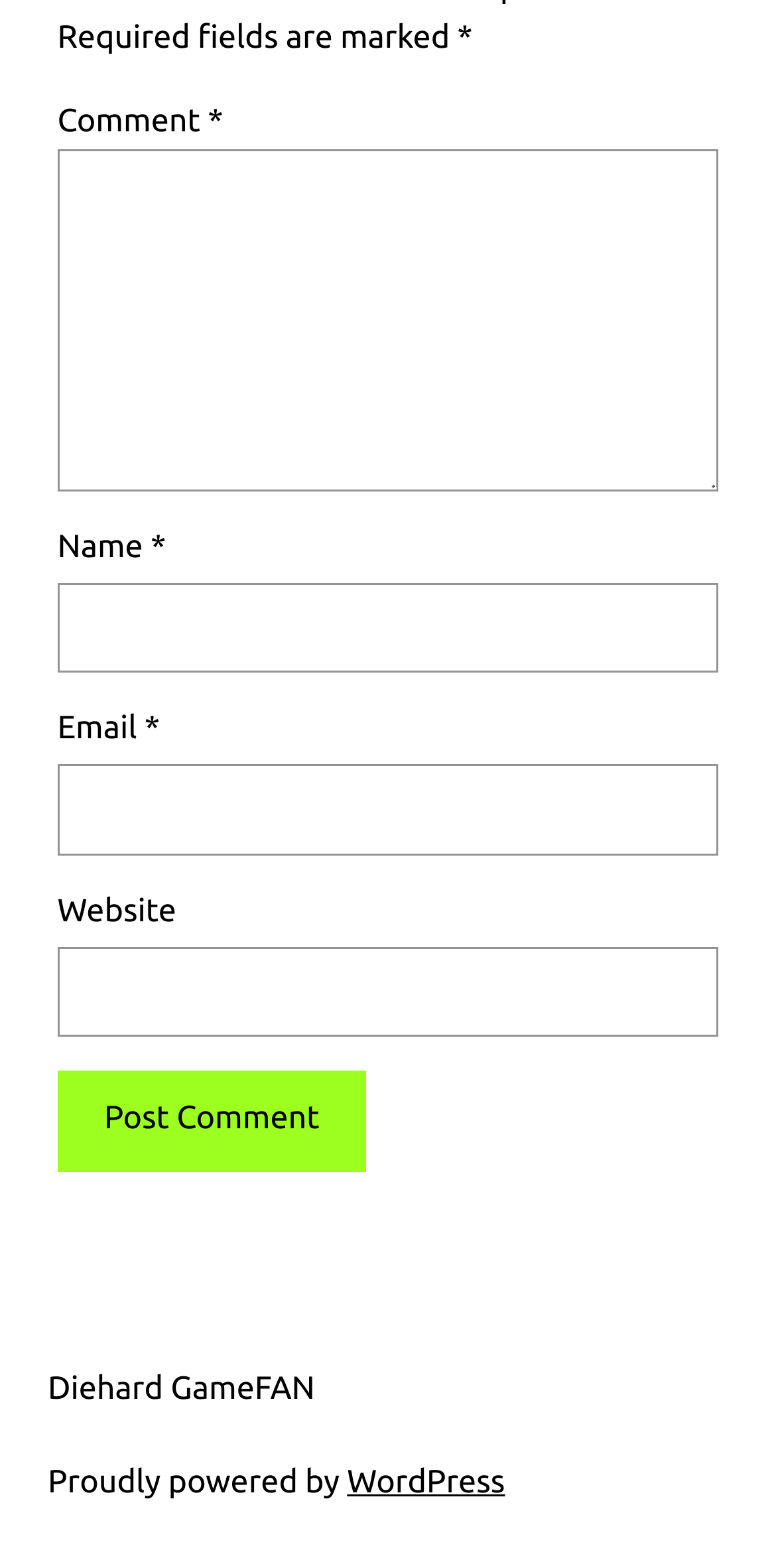Answer the question below in one word or phrase:
What is the text of the button?

Post Comment